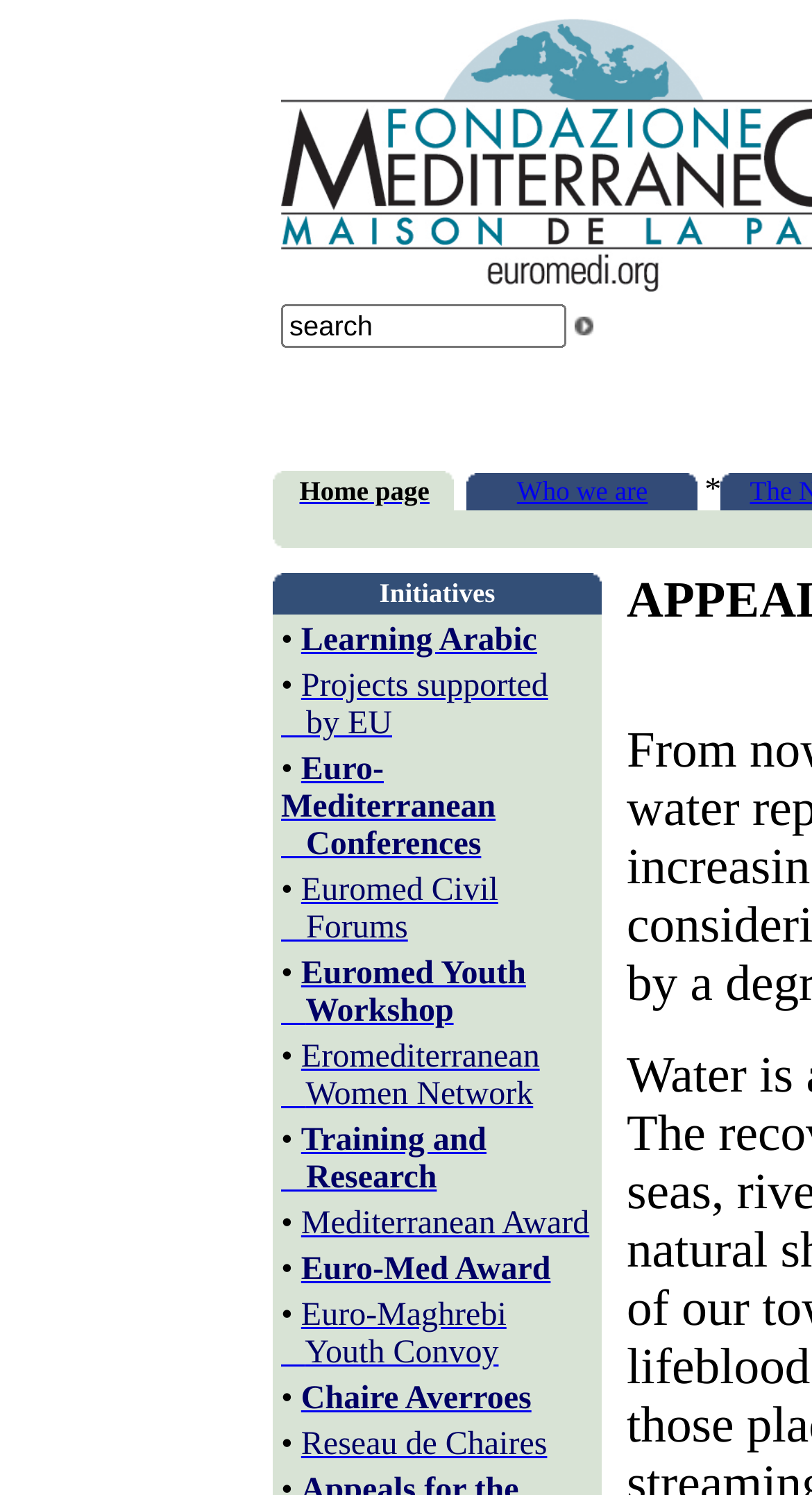Please find and report the bounding box coordinates of the element to click in order to perform the following action: "learn about who we are". The coordinates should be expressed as four float numbers between 0 and 1, in the format [left, top, right, bottom].

[0.637, 0.317, 0.798, 0.338]